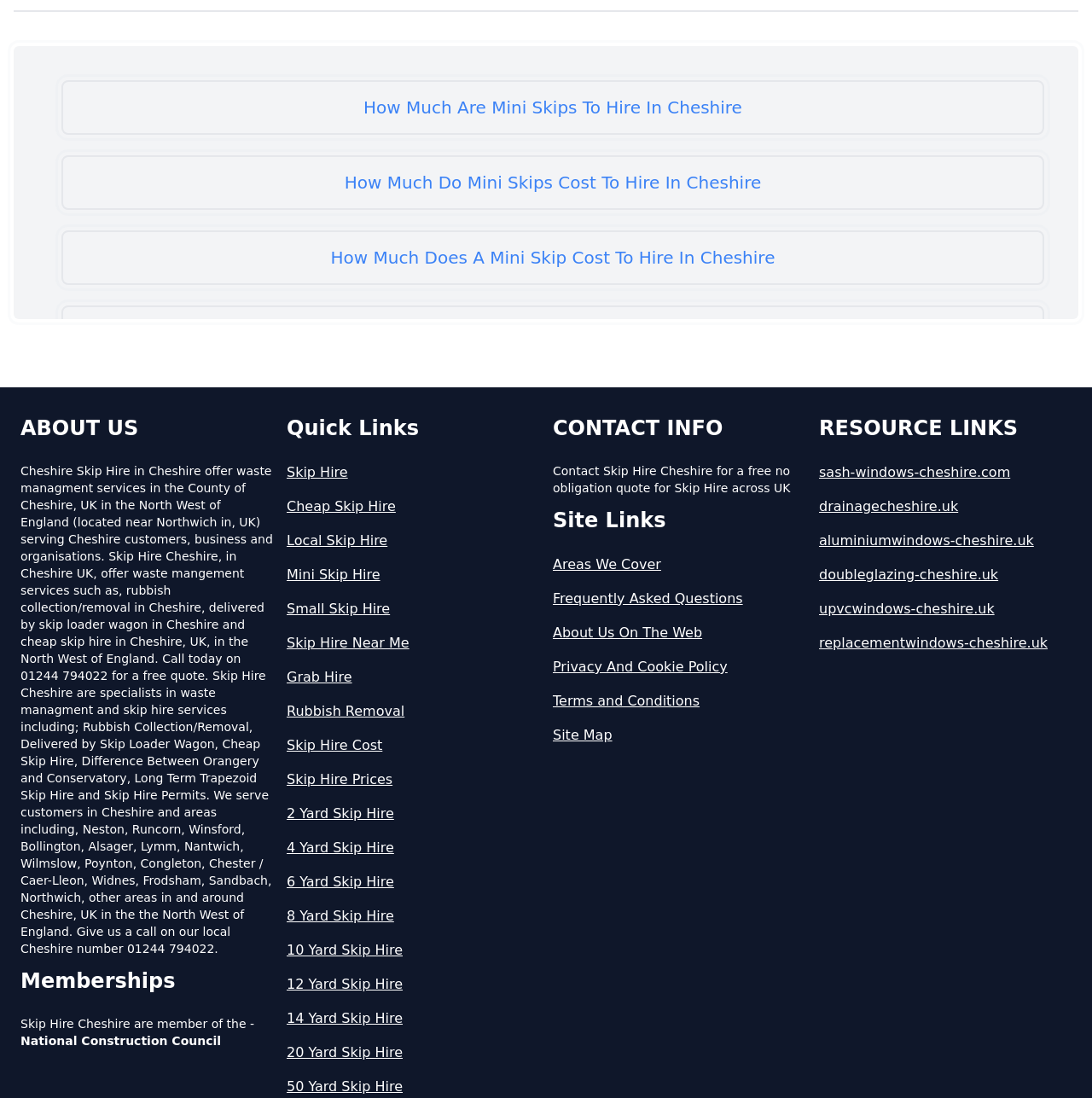Please identify the bounding box coordinates of the element on the webpage that should be clicked to follow this instruction: "Visit 'Skip Hire'". The bounding box coordinates should be given as four float numbers between 0 and 1, formatted as [left, top, right, bottom].

[0.262, 0.421, 0.494, 0.44]